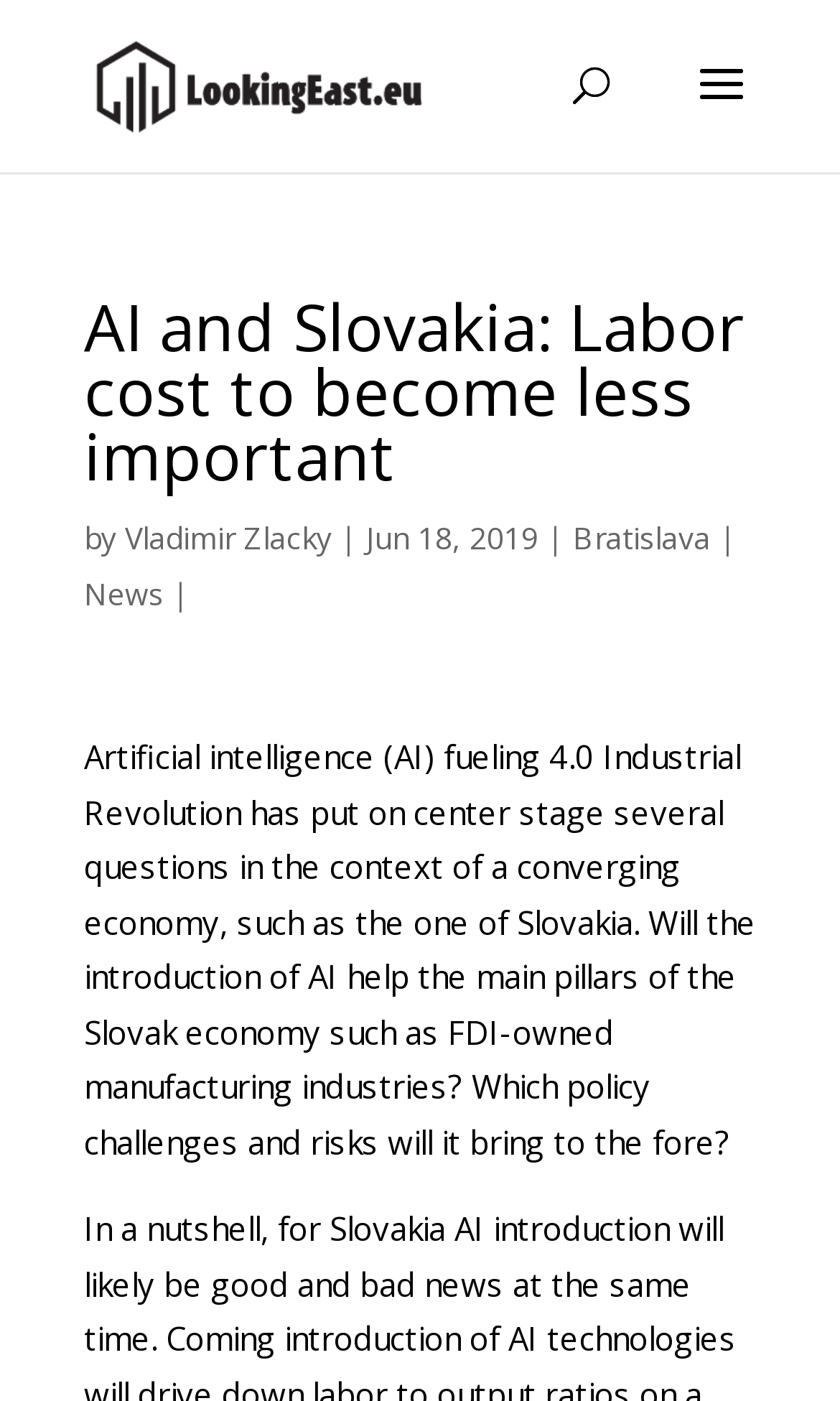What is the author of the article?
Please provide a comprehensive and detailed answer to the question.

I found the author's name by looking at the text following the 'by' keyword, which is a common convention for indicating the author of an article.